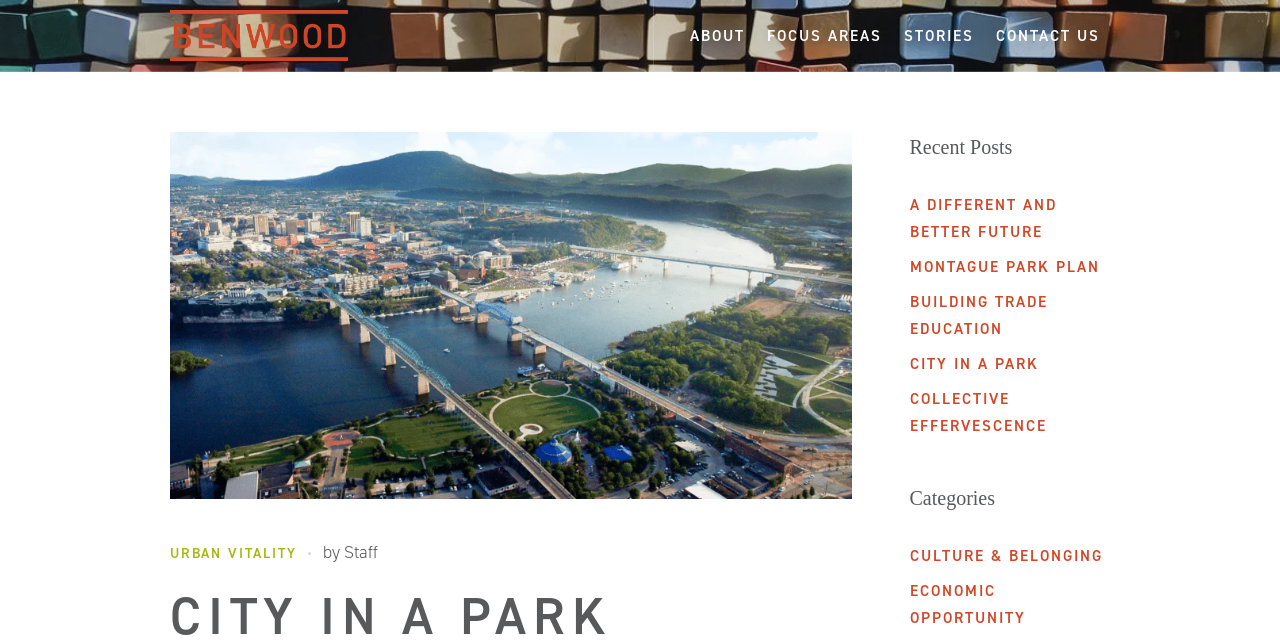Who is the author of the webpage content?
Based on the image content, provide your answer in one word or a short phrase.

Staff